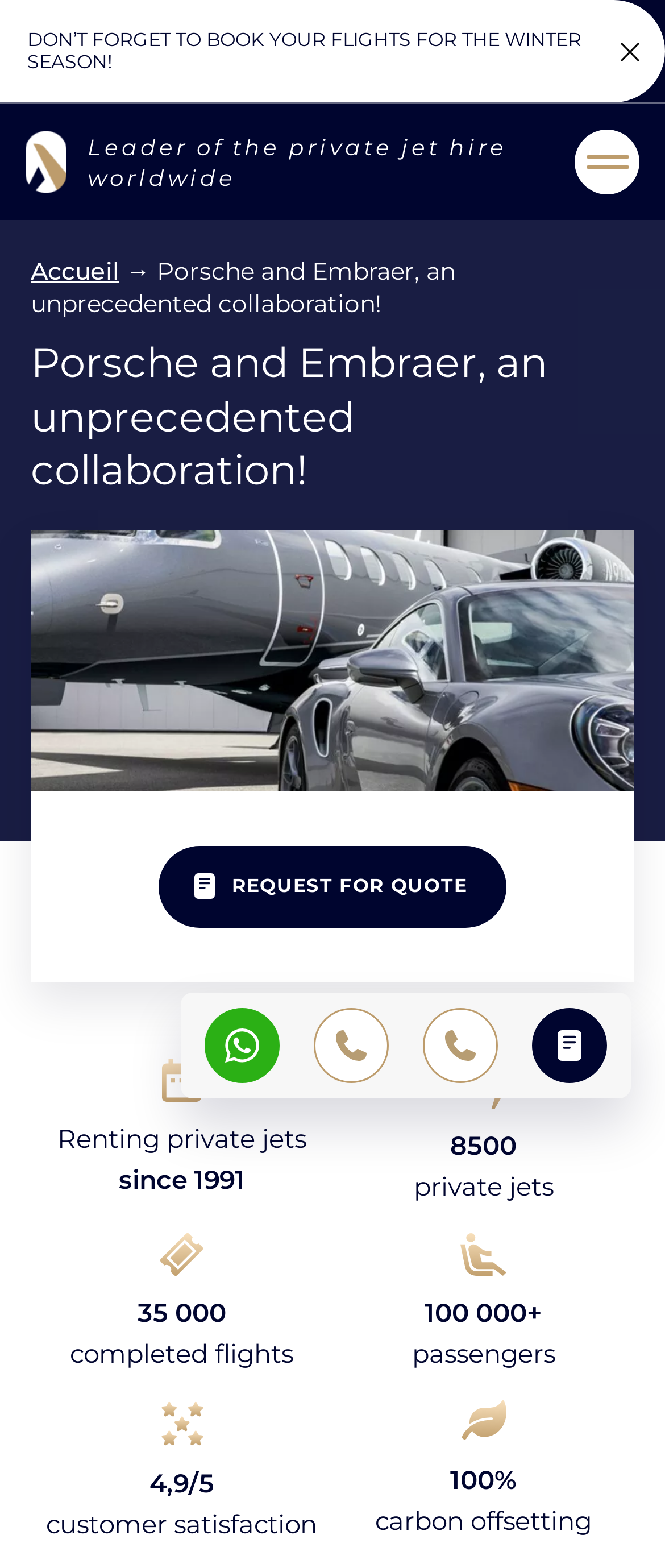How many years of experience does the company have?
Based on the visual, give a brief answer using one word or a short phrase.

since 1991